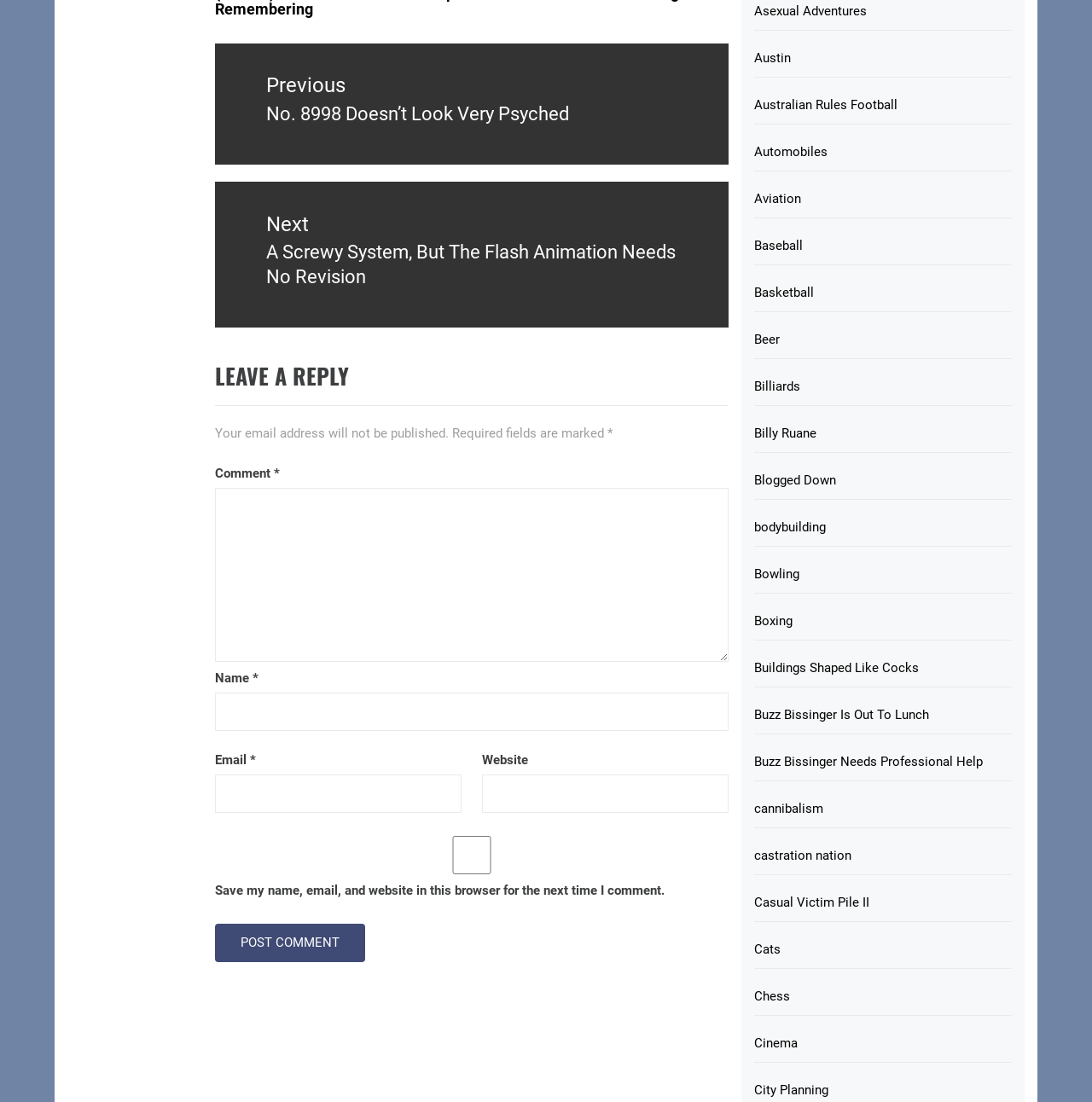Pinpoint the bounding box coordinates of the clickable area needed to execute the instruction: "Leave a reply". The coordinates should be specified as four float numbers between 0 and 1, i.e., [left, top, right, bottom].

[0.296, 0.37, 0.702, 0.408]